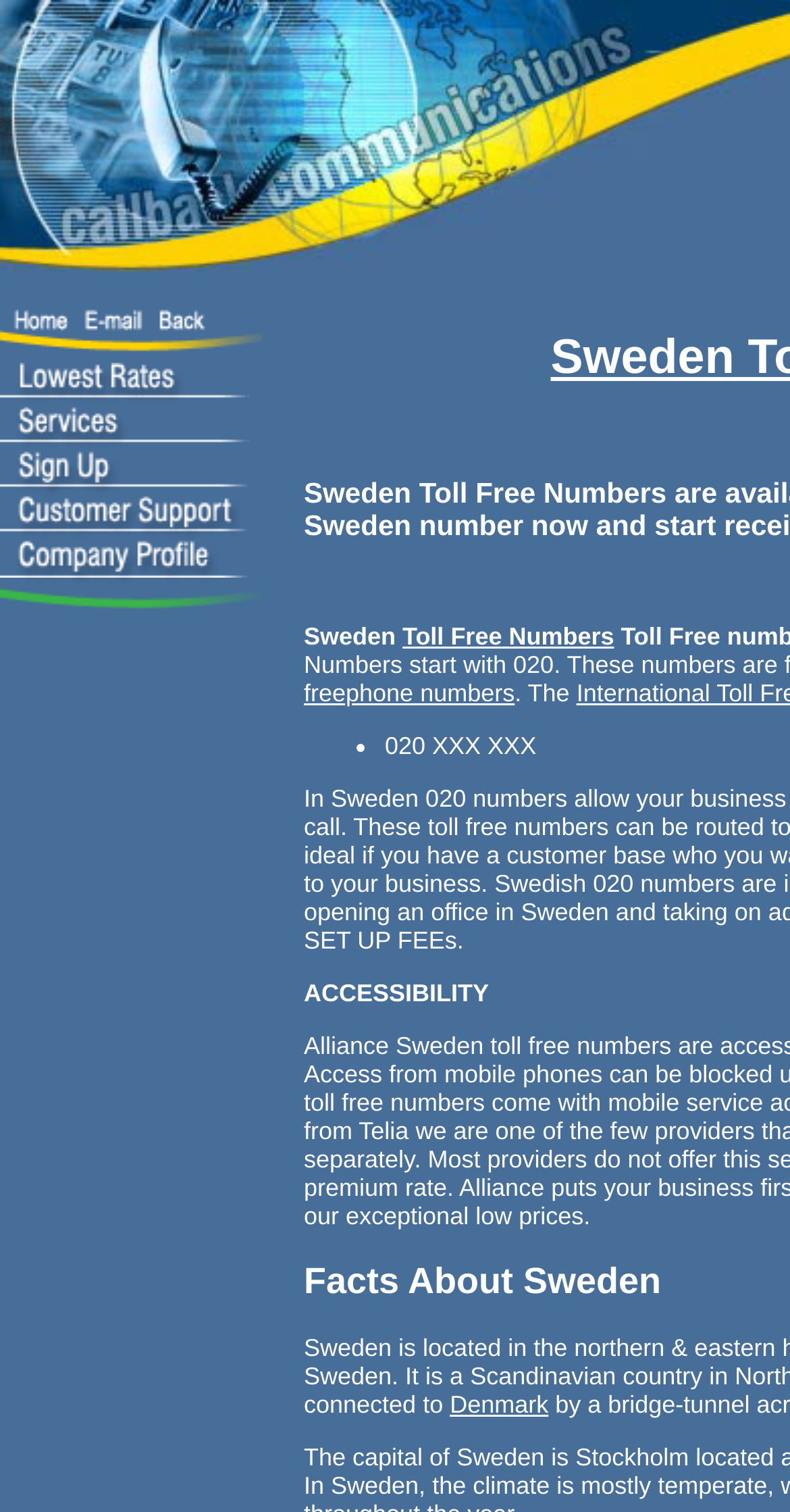Is the text 'ACCESSIBILITY' a link?
Based on the visual content, answer with a single word or a brief phrase.

No